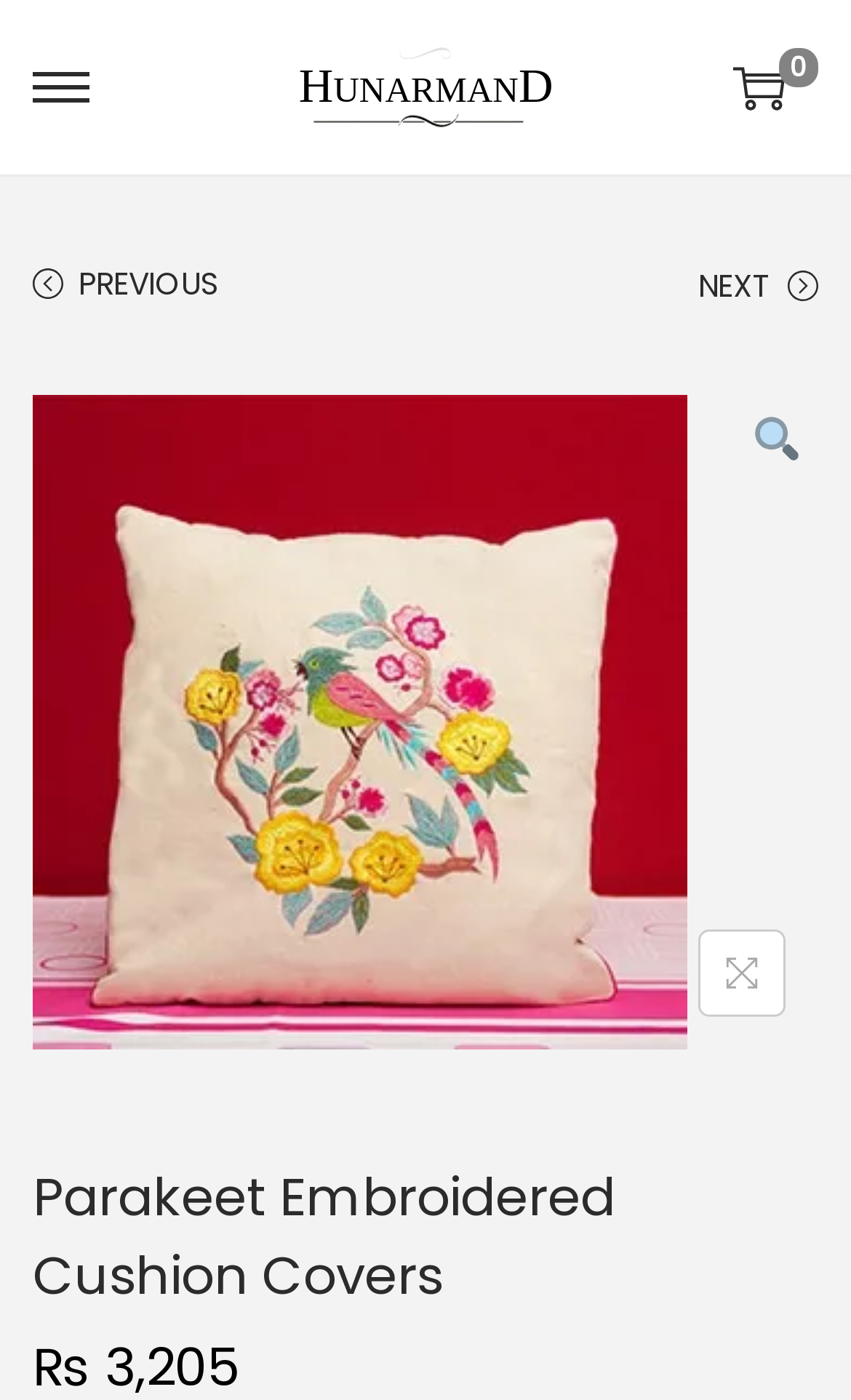Find the bounding box coordinates for the area you need to click to carry out the instruction: "click NEXT". The coordinates should be four float numbers between 0 and 1, indicated as [left, top, right, bottom].

[0.821, 0.182, 0.962, 0.226]